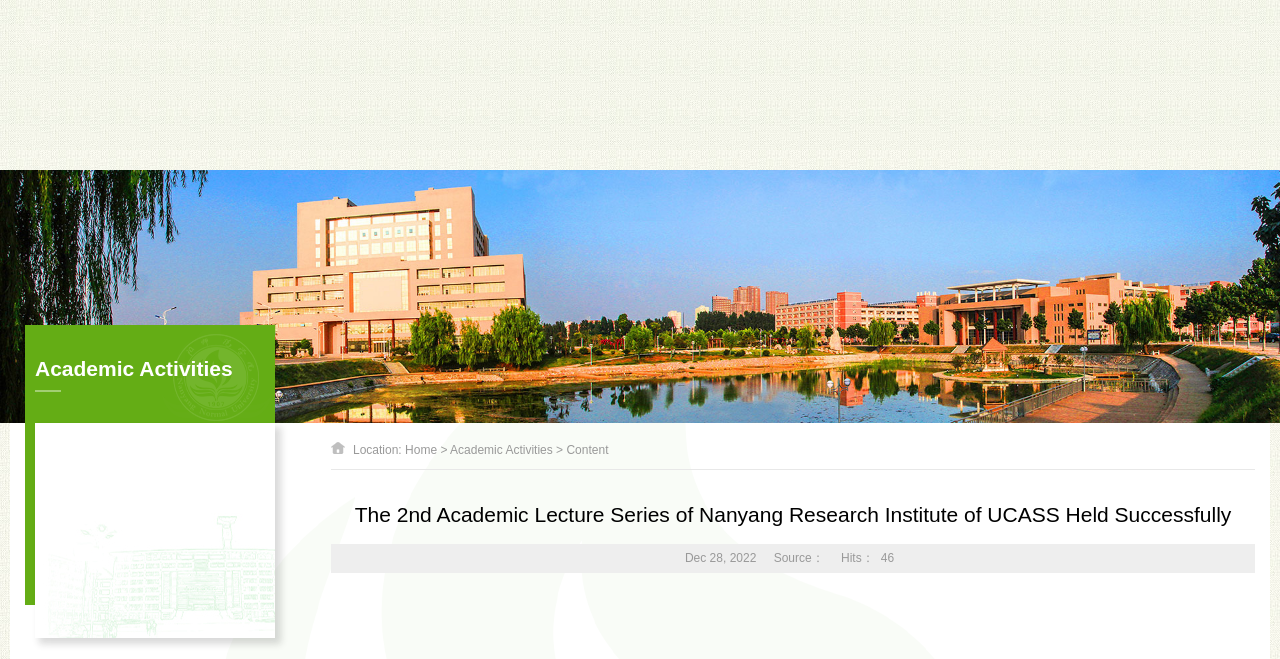How many links are there in the top navigation bar?
Please look at the screenshot and answer in one word or a short phrase.

9